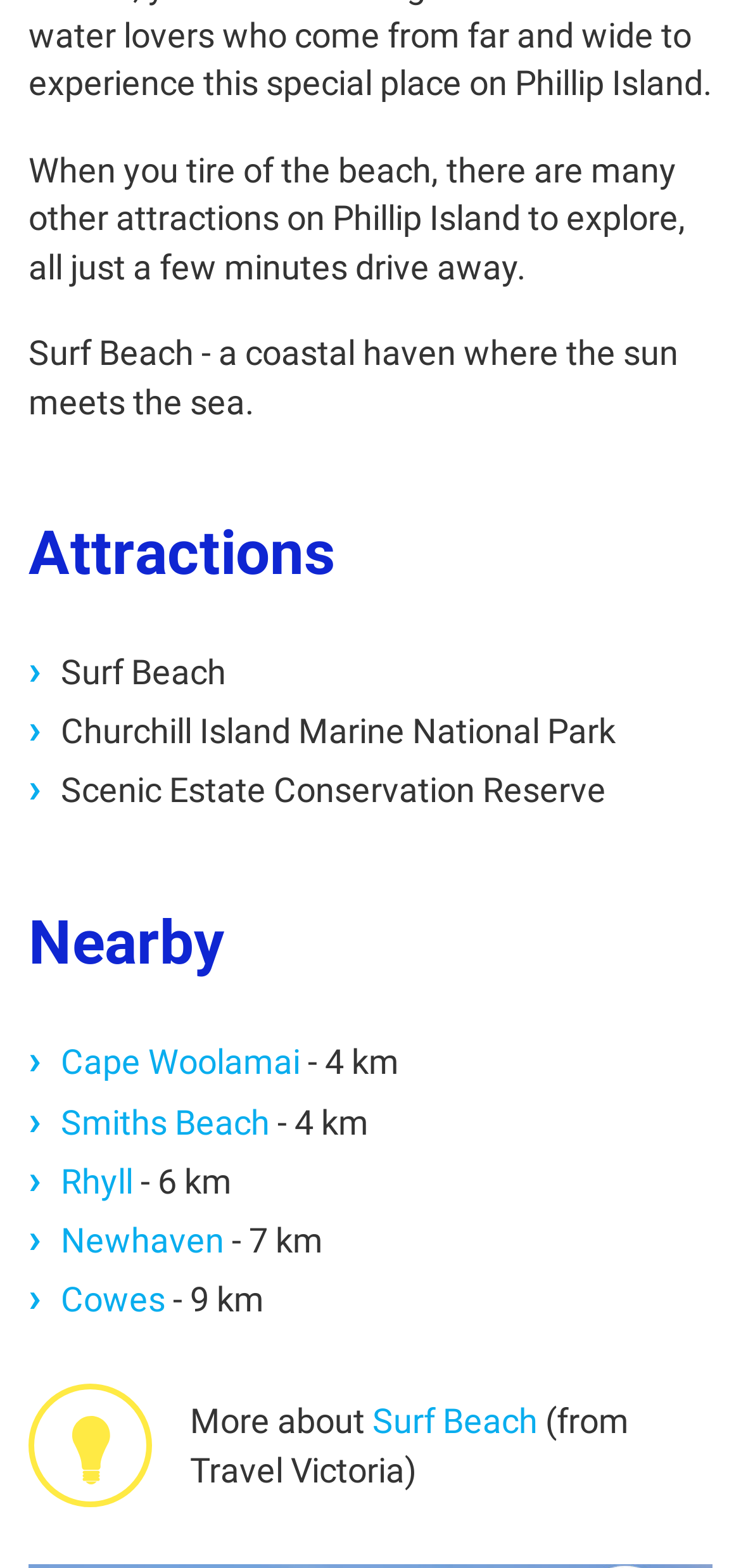What is the main attraction on Phillip Island?
Offer a detailed and full explanation in response to the question.

Based on the webpage, it can be inferred that the main attraction on Phillip Island is the beach, as it is mentioned in the first sentence 'When you tire of the beach, there are many other attractions on Phillip Island to explore, all just a few minutes drive away.'